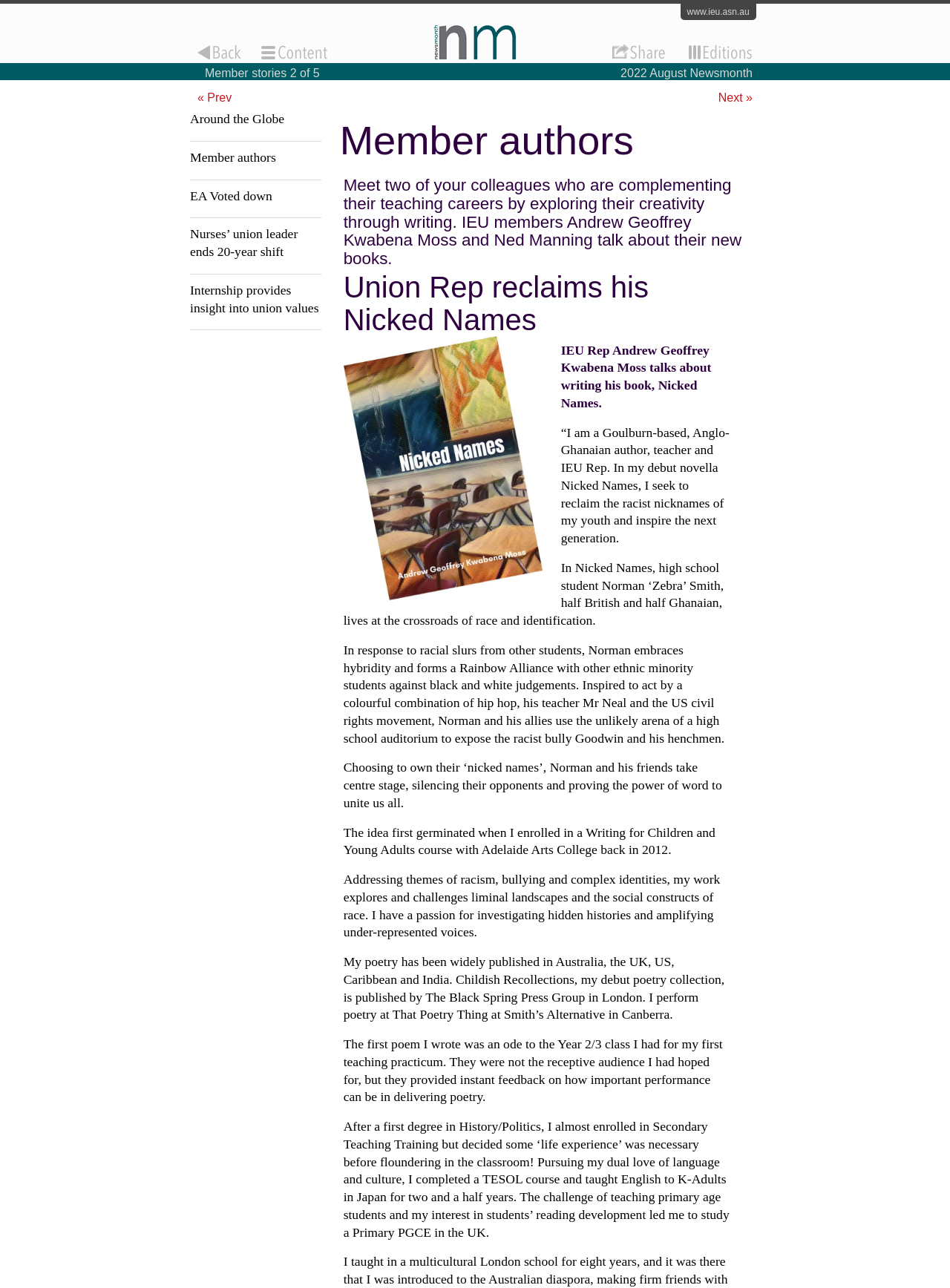What is the name of the poetry collection published by The Black Spring Press Group in London?
Give a comprehensive and detailed explanation for the question.

I found the answer by reading the text that mentions 'My poetry has been widely published in Australia, the UK, US, Caribbean and India. Childish Recollections, my debut poetry collection, is published by The Black Spring Press Group in London.' This indicates that the poetry collection published by The Black Spring Press Group in London is called 'Childish Recollections'.